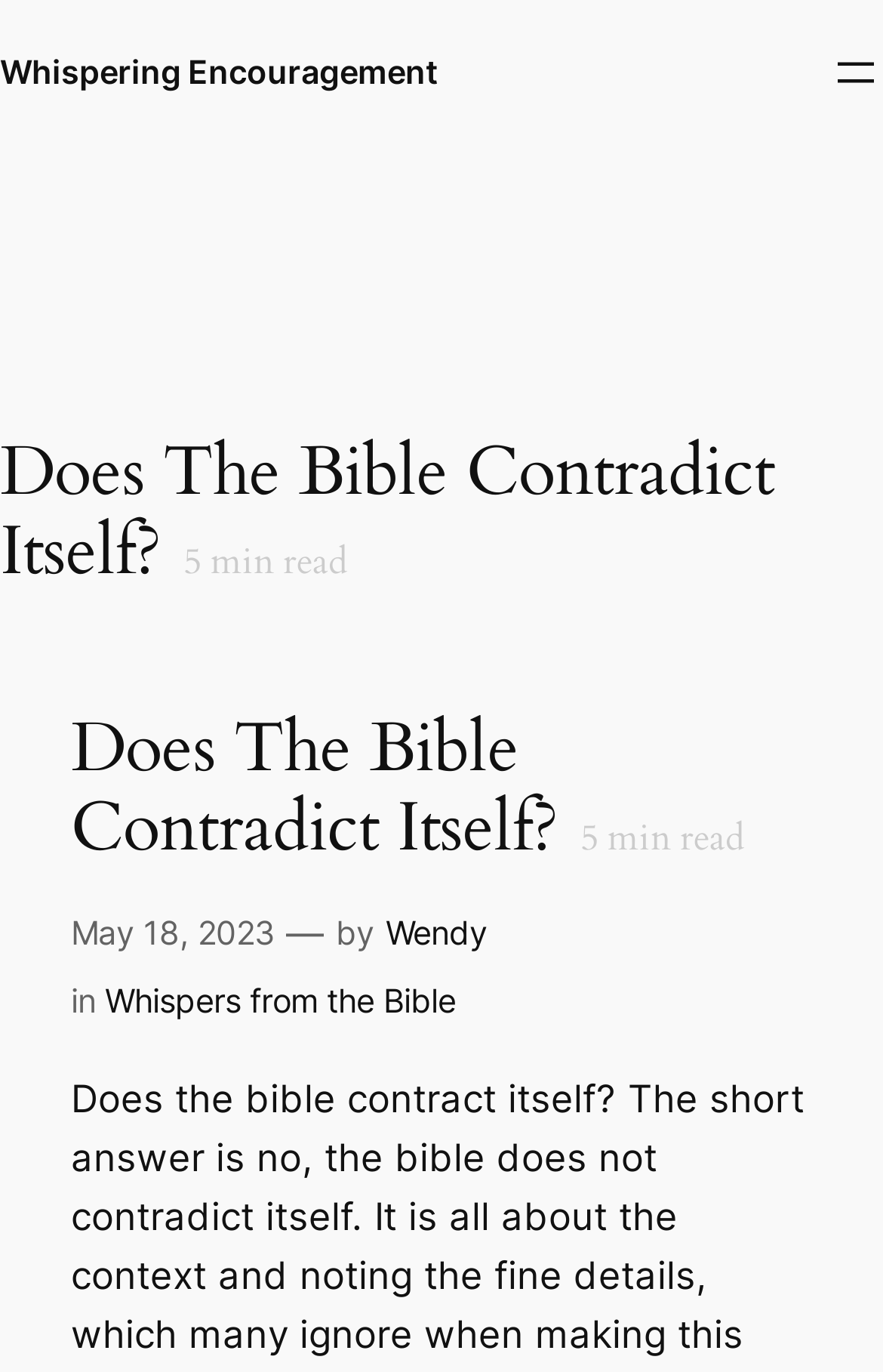What is the name of the website?
Provide a fully detailed and comprehensive answer to the question.

I found the name of the website by looking at the top of the webpage, where it says 'Whispering Encouragement', indicating that this is the name of the website.